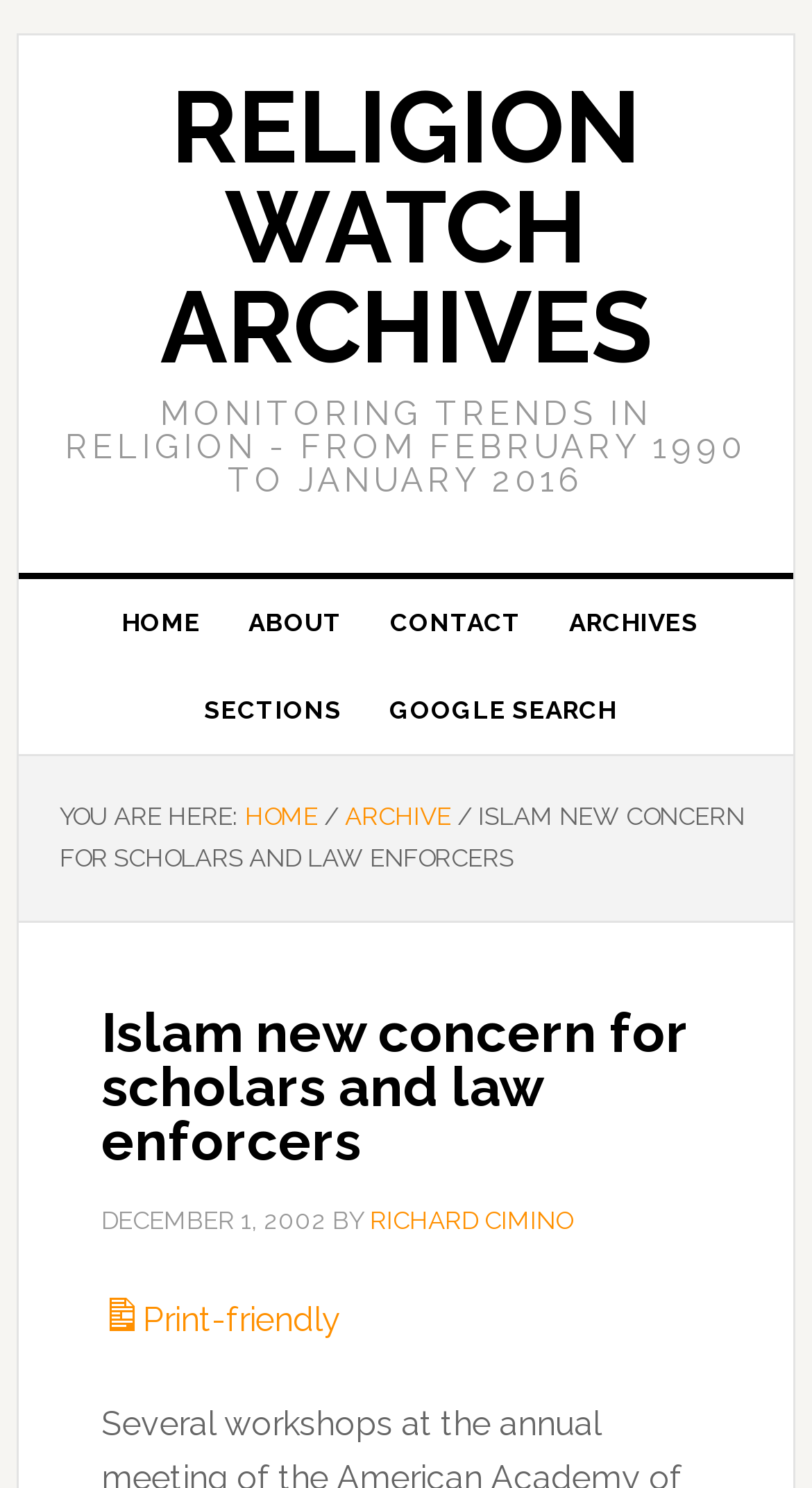Identify and provide the bounding box for the element described by: "Religion Watch Archives".

[0.197, 0.046, 0.803, 0.259]